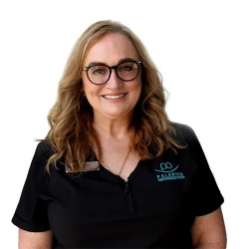Explain the image with as much detail as possible.

The image features Kelli, a dedicated Treatment Coordinator, Office Administrator, and Dental Assistant, who has been a committed dental professional for over 20 years. She is known for her passion in helping patients achieve their perfect smiles and has been an integral part of Dr. Rahimi's team for many years. In this professional portrait, Kelli is smiling warmly, exuding a welcoming demeanor. She wears a black professional blouse emblazoned with the practice's logo, and her long hair is styled in soft waves, complementing her approachable appearance. Kelli's enthusiasm for her work is evident, and outside of her professional life, she enjoys outdoor activities, traveling, and spending quality time with her family.